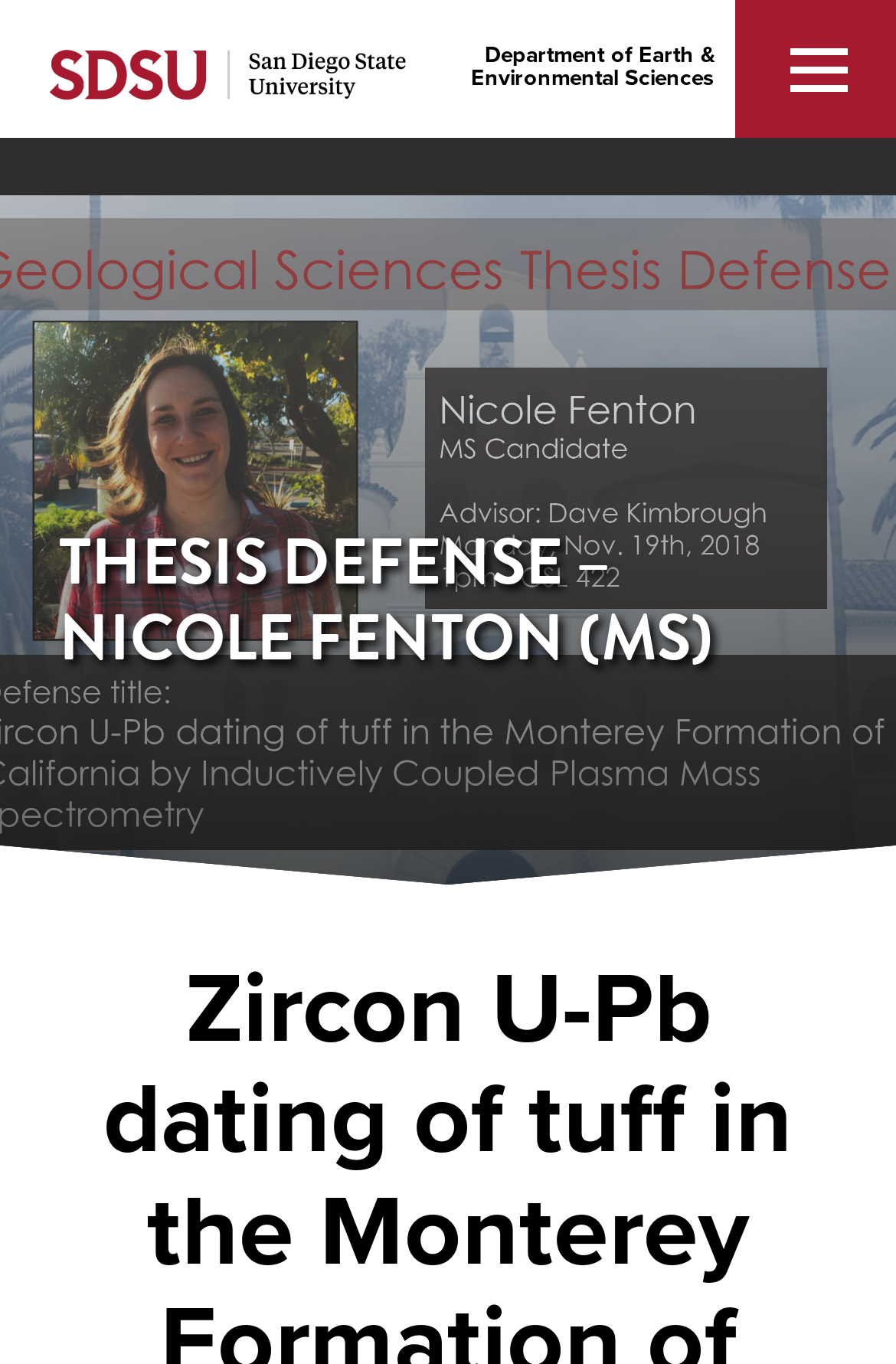What is the name of the person defending their thesis?
Please provide a comprehensive answer based on the information in the image.

The name of the person defending their thesis can be found in the center of the webpage, where there is a heading with the text 'THESIS DEFENSE – NICOLE FENTON (MS)'. This suggests that Nicole Fenton is the person defending their thesis.